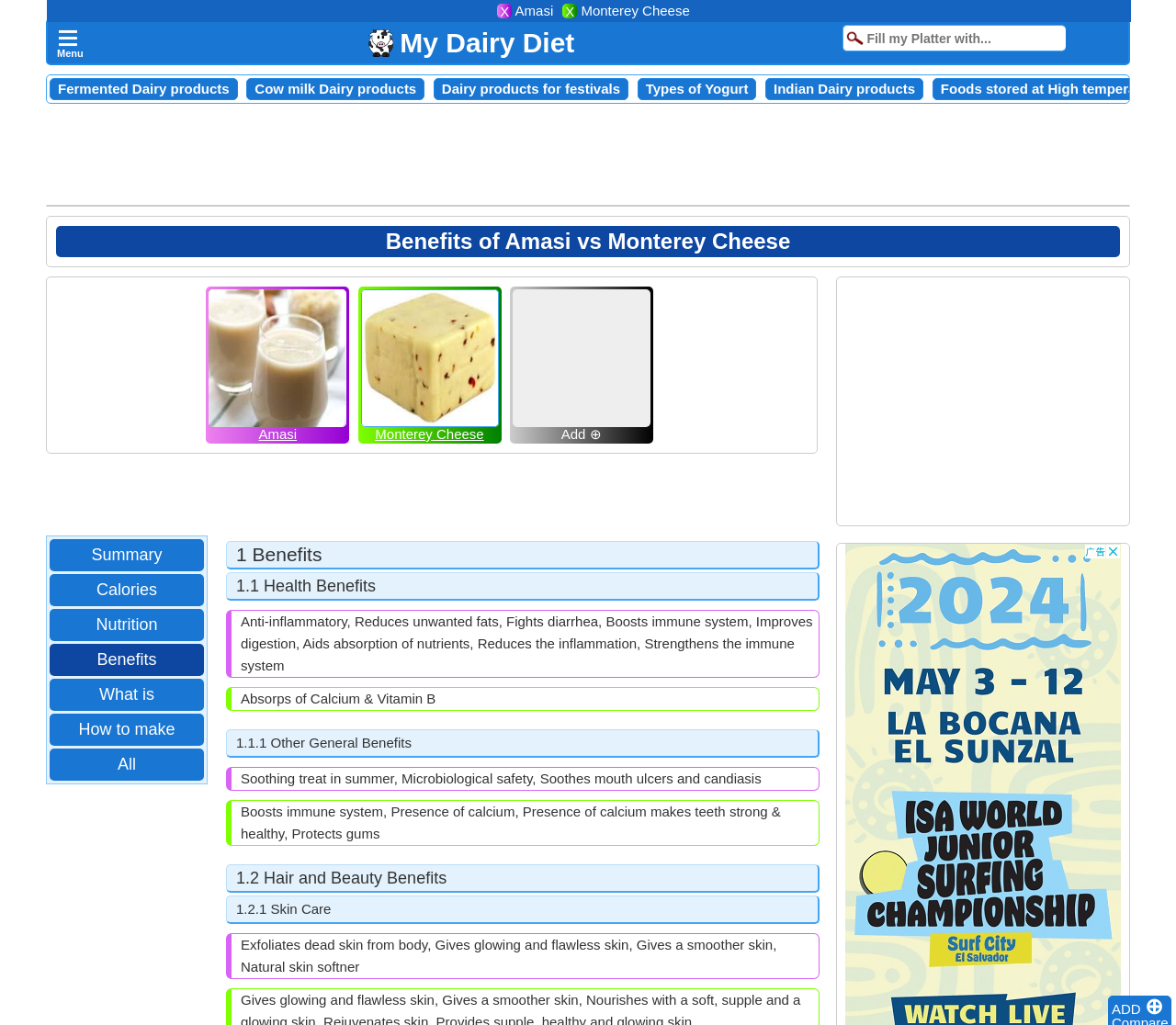What is the last beauty benefit listed for Amasi? Based on the image, give a response in one word or a short phrase.

Natural skin softner